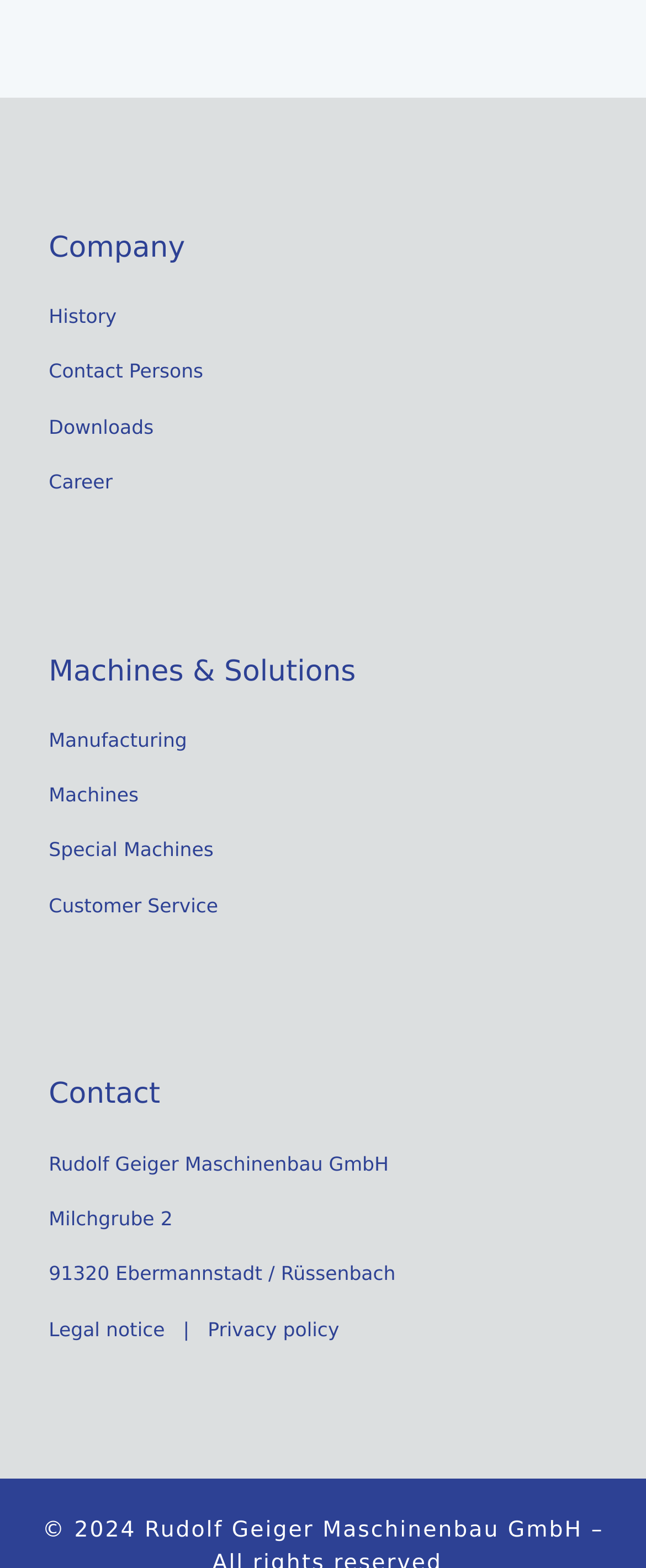Show the bounding box coordinates for the HTML element as described: "Events".

None